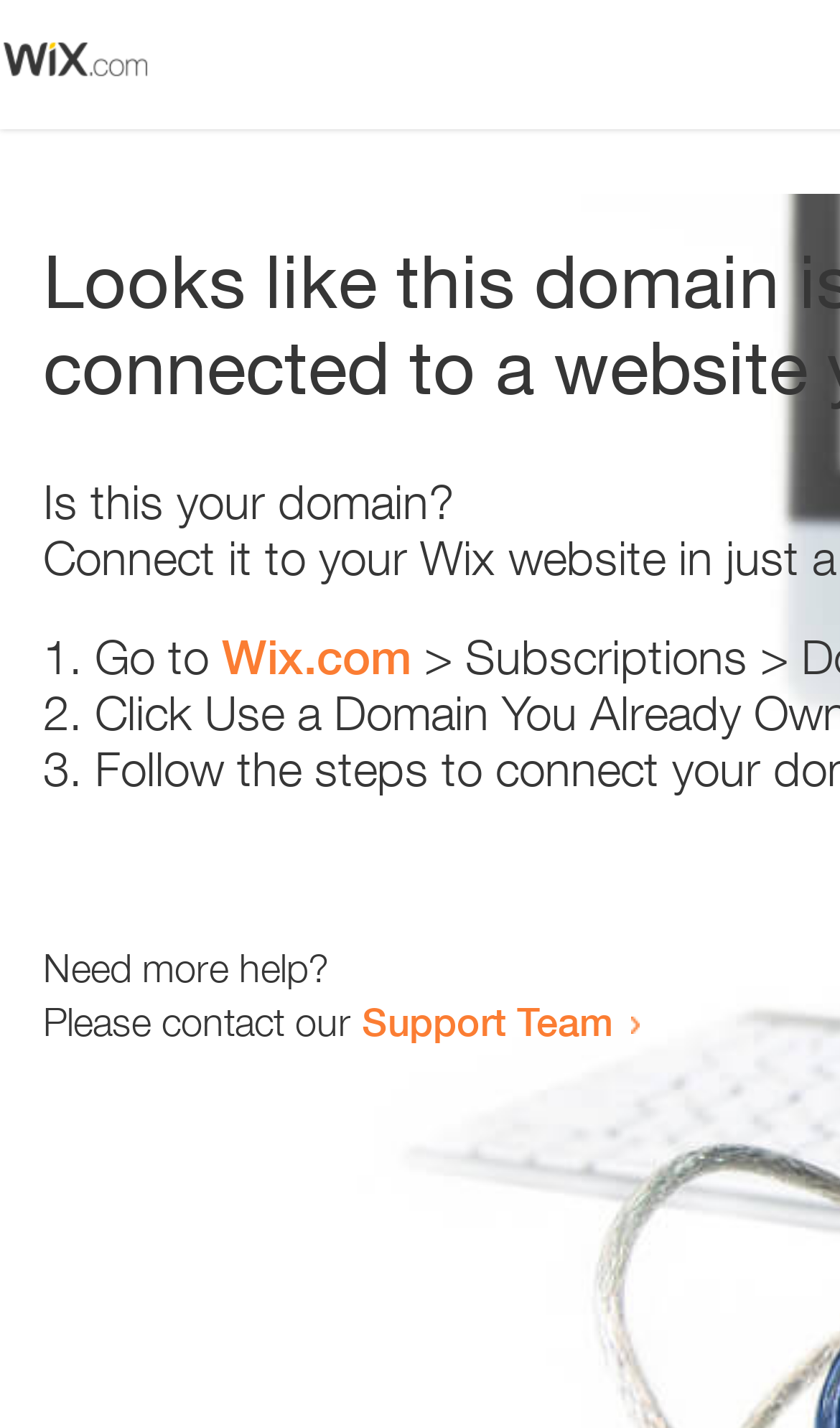Use a single word or phrase to answer the question:
What is the purpose of the webpage?

Error resolution